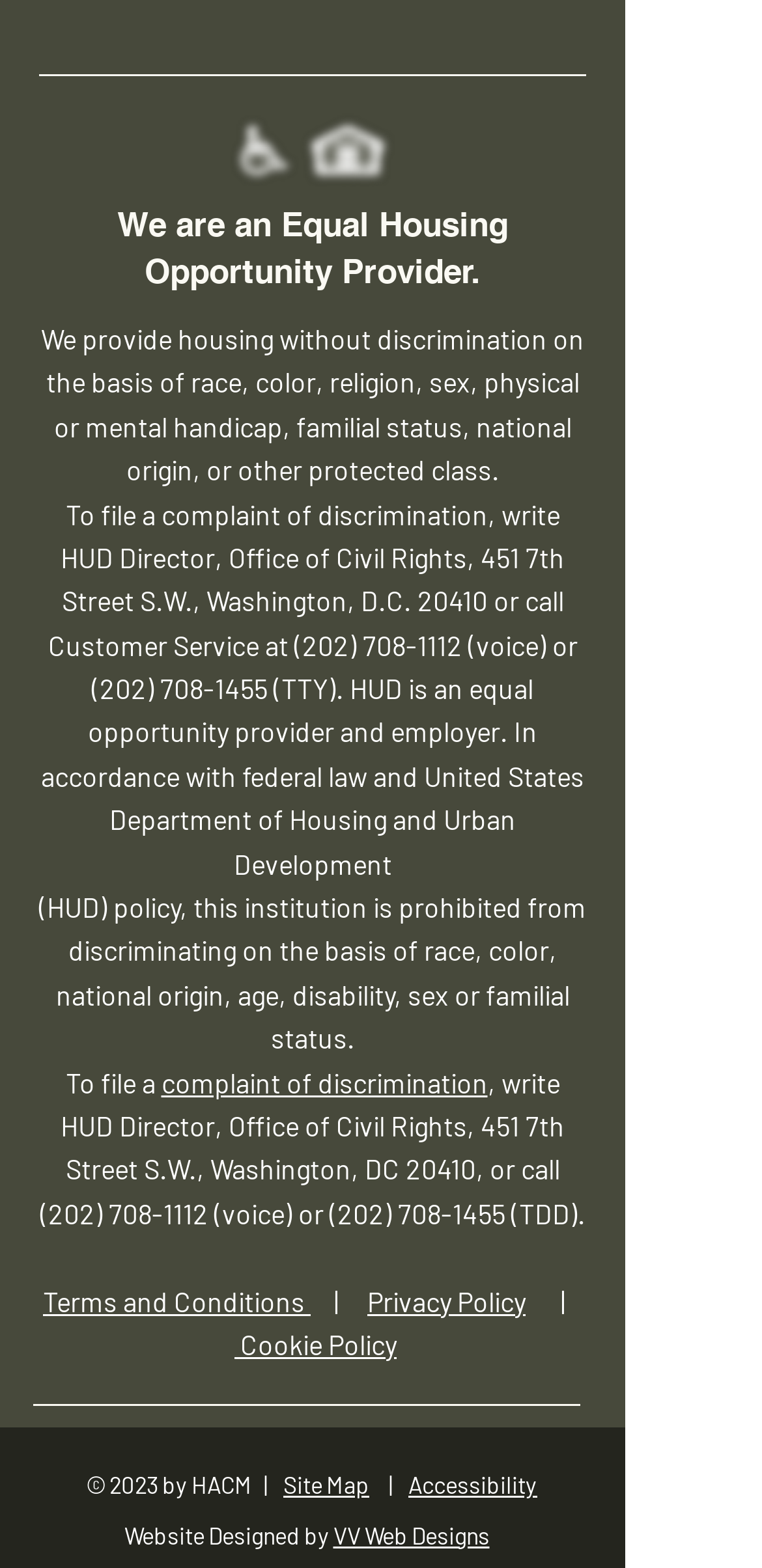Please determine the bounding box coordinates of the area that needs to be clicked to complete this task: 'Call the gallery'. The coordinates must be four float numbers between 0 and 1, formatted as [left, top, right, bottom].

None